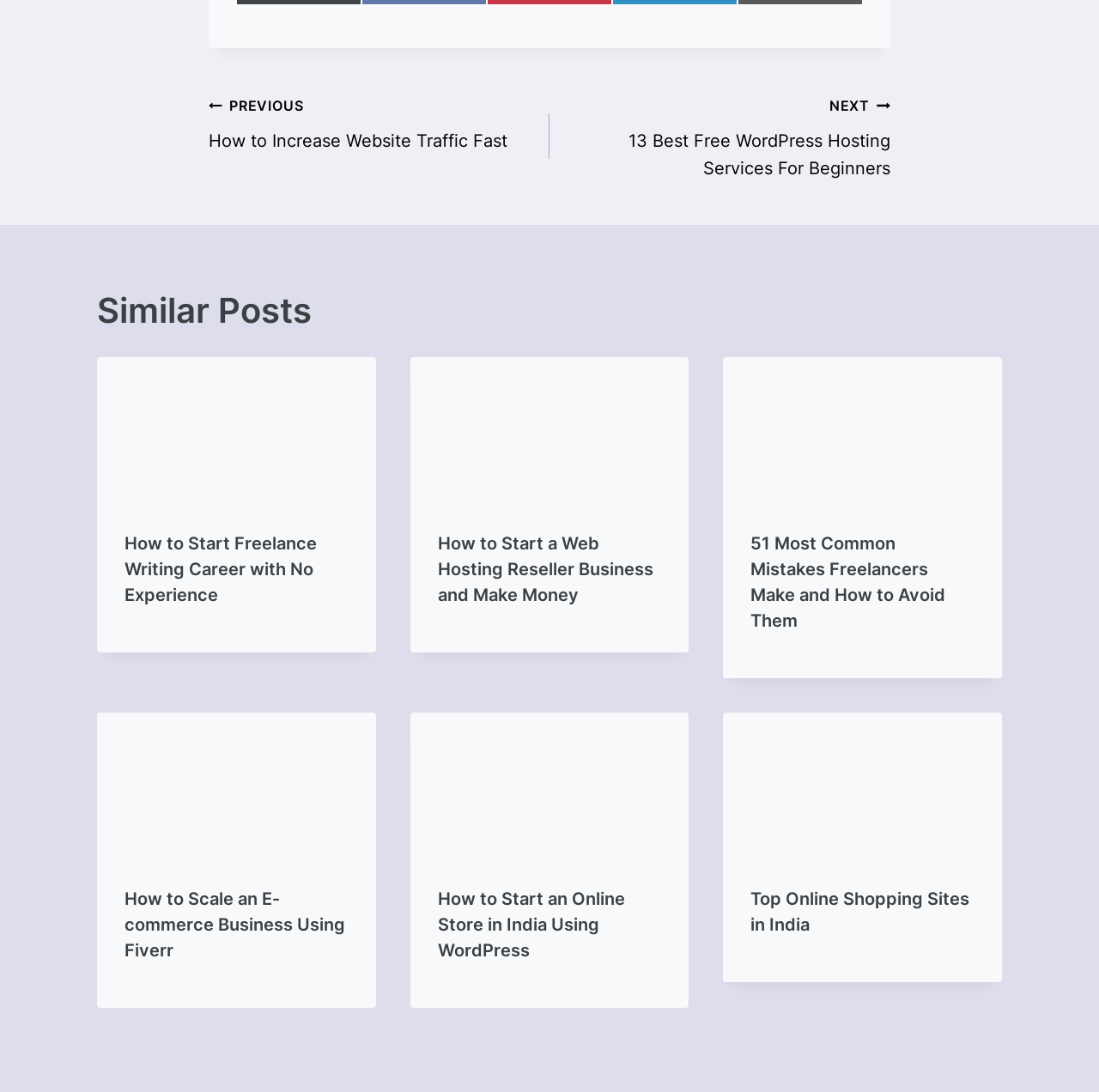Highlight the bounding box coordinates of the element that should be clicked to carry out the following instruction: "Click on the 'PREVIOUS How to Increase Website Traffic Fast' link". The coordinates must be given as four float numbers ranging from 0 to 1, i.e., [left, top, right, bottom].

[0.19, 0.083, 0.5, 0.141]